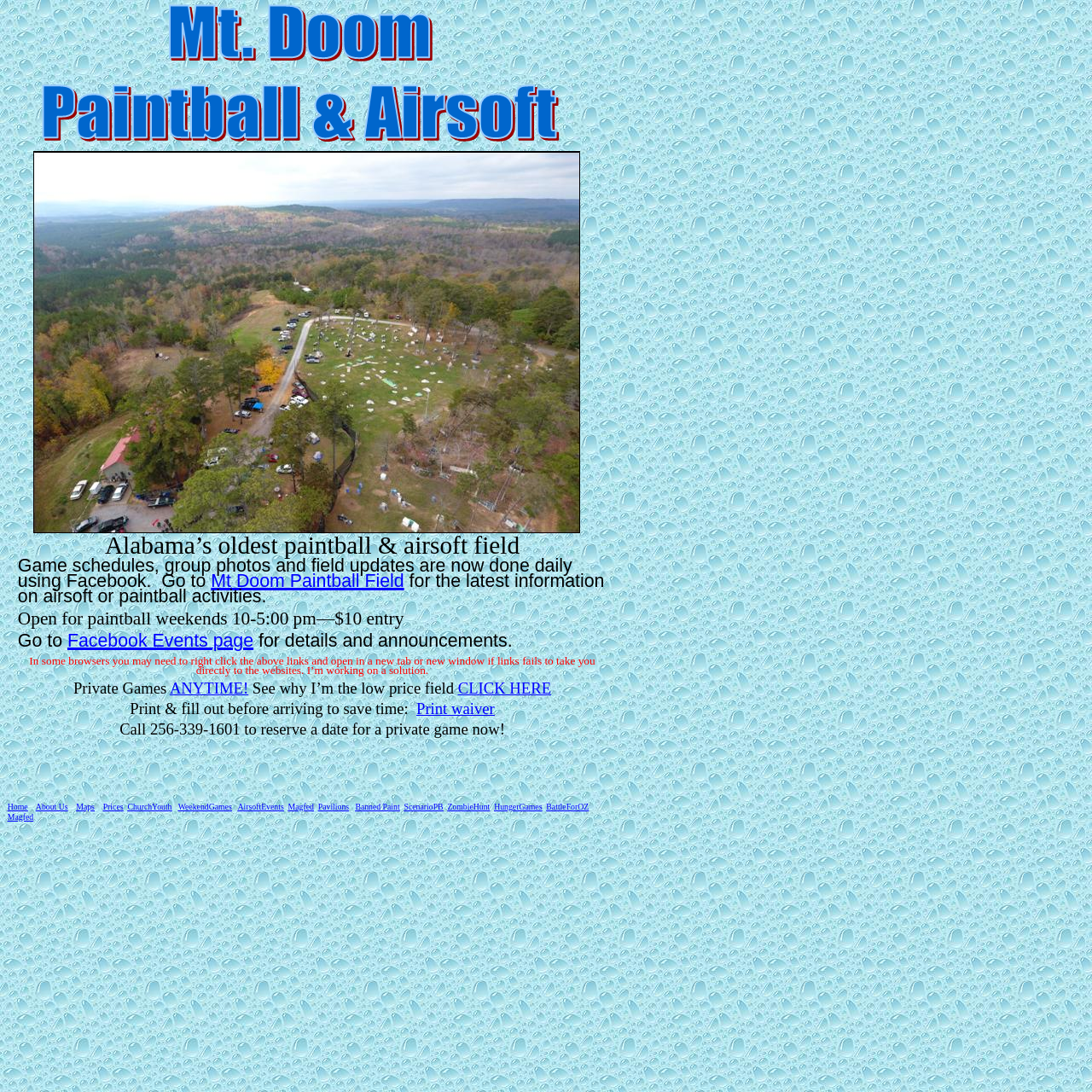Please identify the bounding box coordinates of the clickable element to fulfill the following instruction: "Subscribe to Coffee For Roses". The coordinates should be four float numbers between 0 and 1, i.e., [left, top, right, bottom].

None